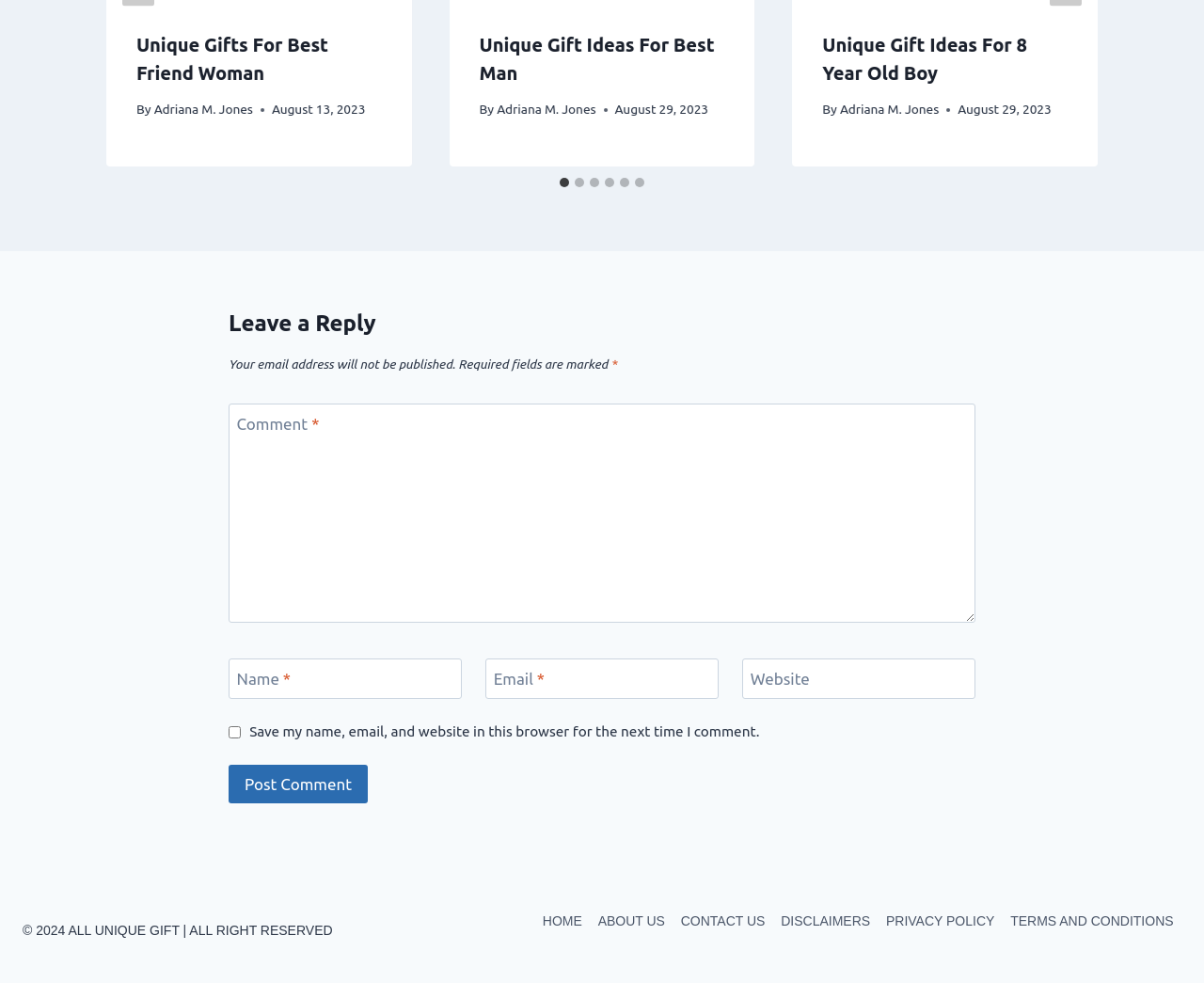Determine the bounding box coordinates for the element that should be clicked to follow this instruction: "Click the 'HOME' link in the footer". The coordinates should be given as four float numbers between 0 and 1, in the format [left, top, right, bottom].

[0.444, 0.923, 0.49, 0.952]